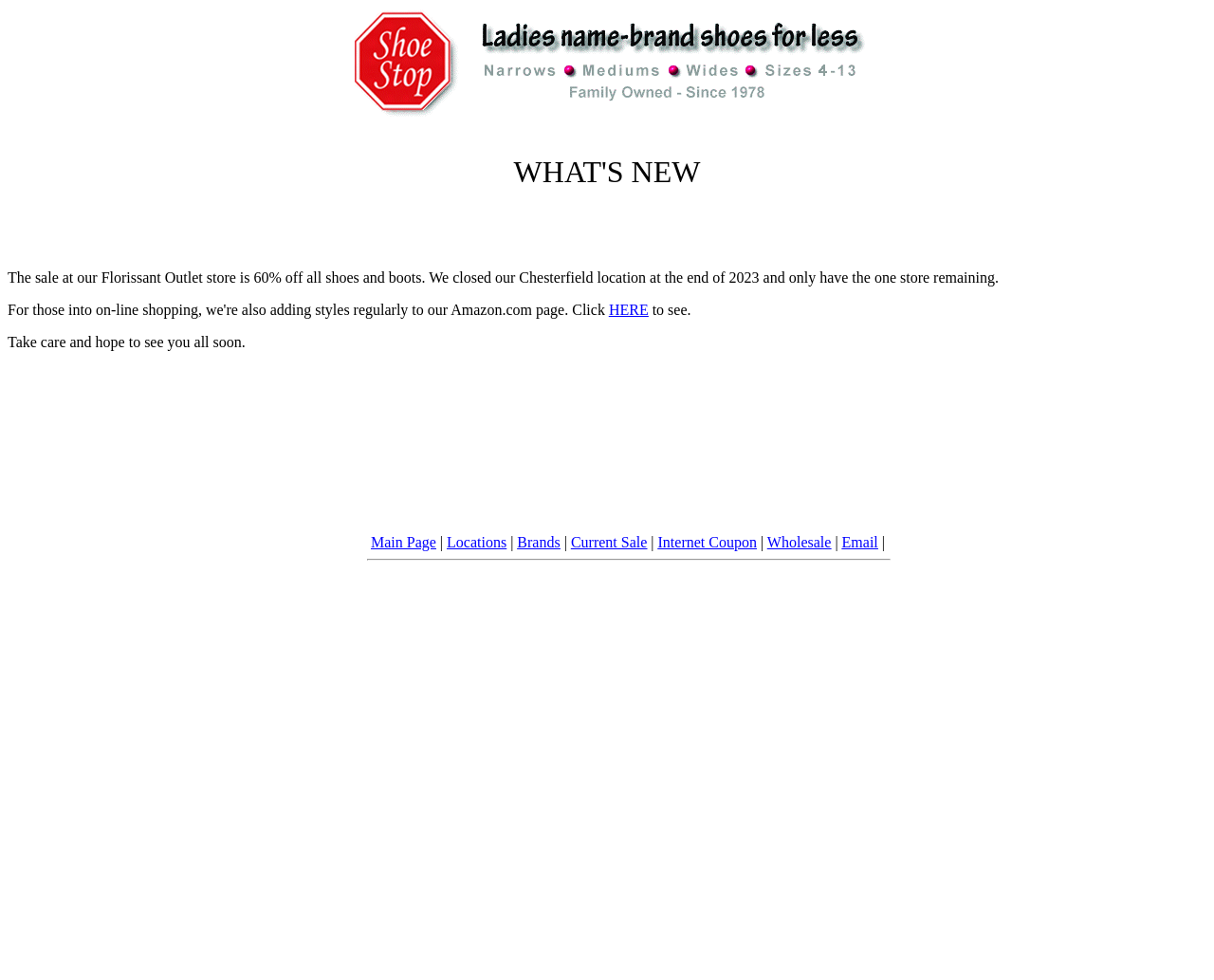From the element description: "Internet Coupon", extract the bounding box coordinates of the UI element. The coordinates should be expressed as four float numbers between 0 and 1, in the order [left, top, right, bottom].

[0.542, 0.545, 0.623, 0.561]